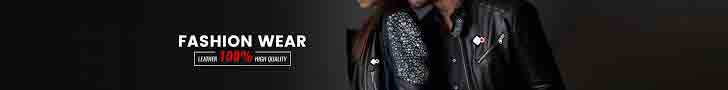What is the tone of the background in the image?
Use the image to give a comprehensive and detailed response to the question.

The caption describes the background as dark, which enhances the visual impact of the text and creates a captivating design. This suggests that the tone of the background is dark.